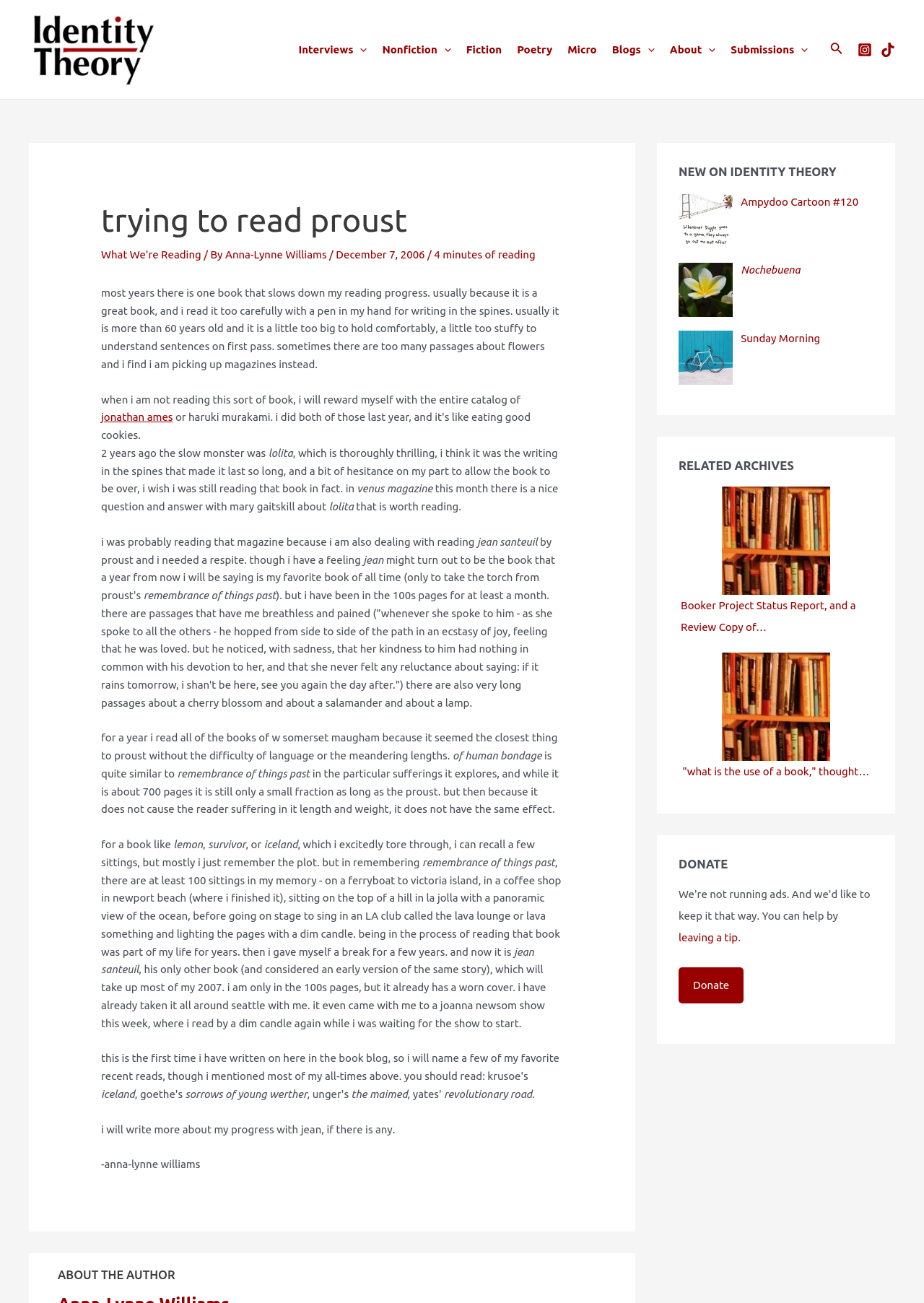Please identify the bounding box coordinates of the clickable region that I should interact with to perform the following instruction: "Check the 'NEW ON IDENTITY THEORY' section". The coordinates should be expressed as four float numbers between 0 and 1, i.e., [left, top, right, bottom].

[0.734, 0.126, 0.945, 0.138]